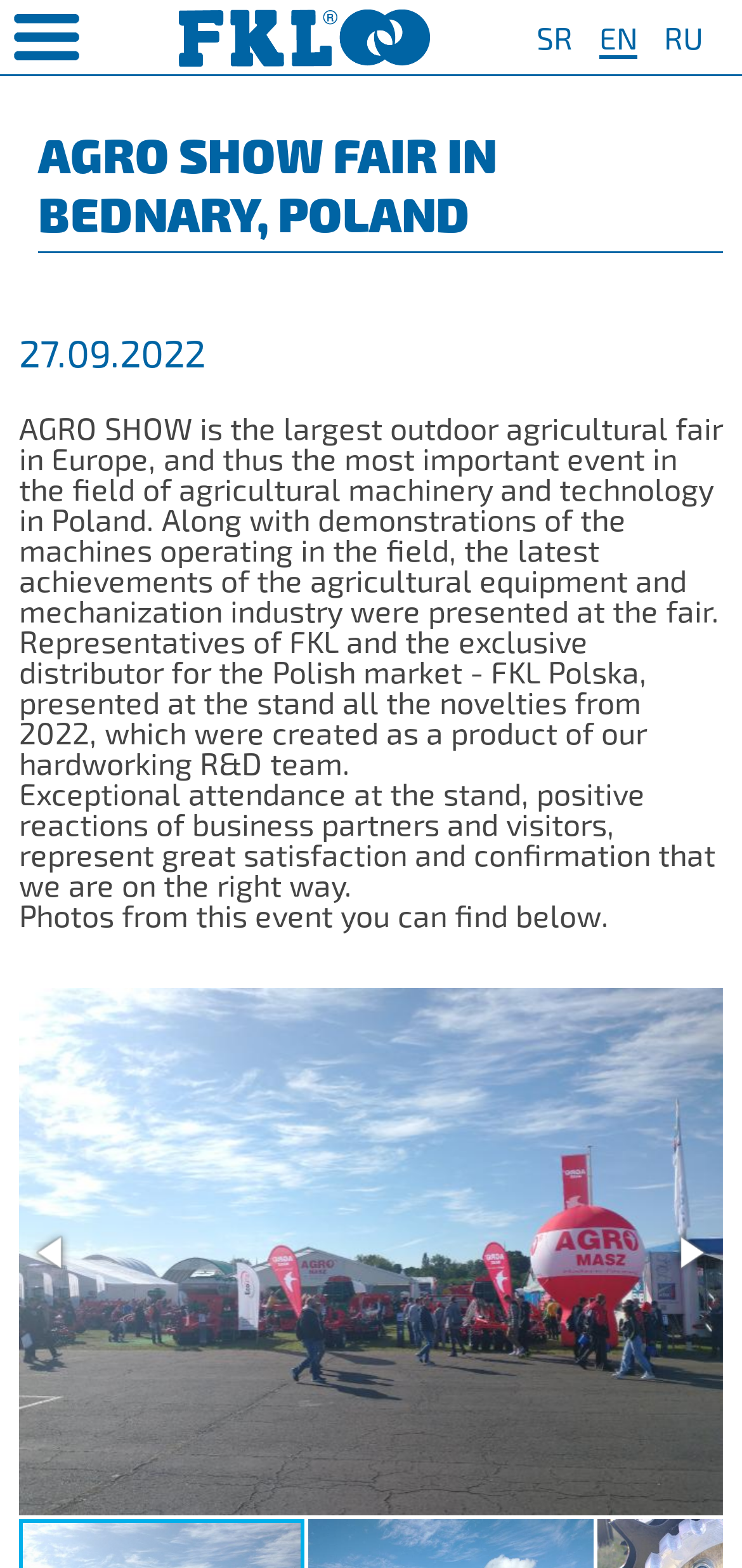Identify and extract the heading text of the webpage.

AGRO SHOW FAIR IN BEDNARY, POLAND